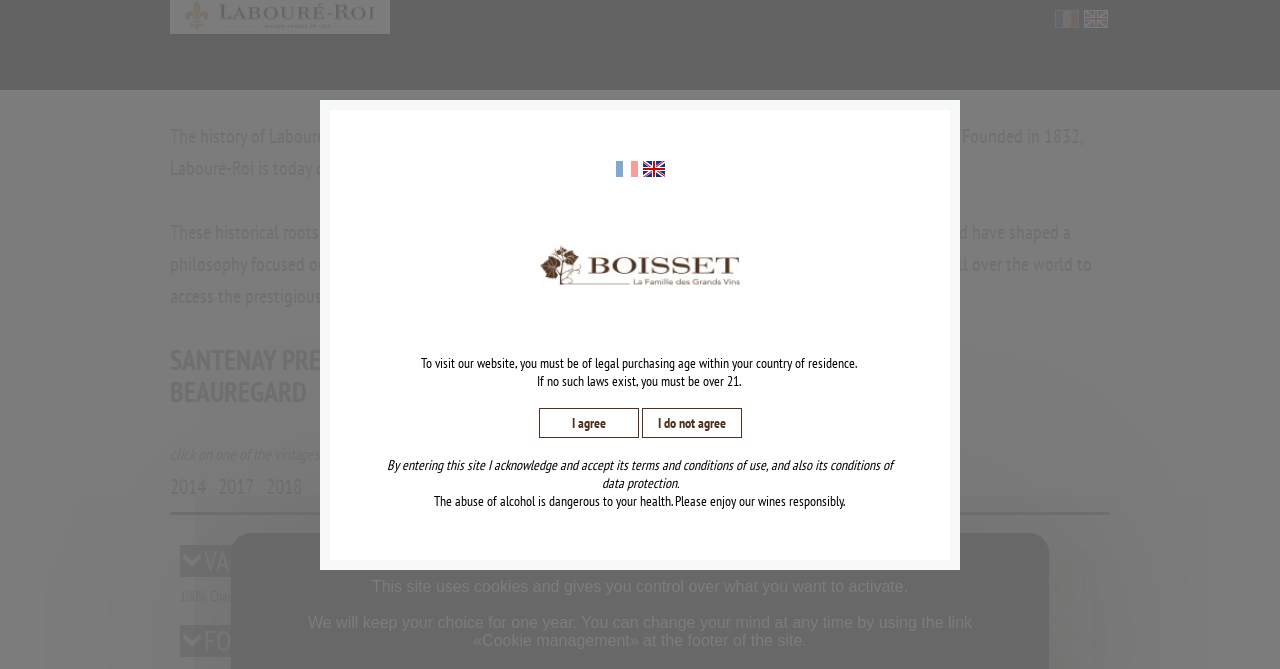Detail the various sections and features of the webpage.

The webpage is about Labouré-Roi, a wine producer in Burgundy, France. At the top of the page, there is a small image and a language selection menu with options for French and English. Below the language menu, there is a heading that describes the history of Labouré-Roi, its roots in Nuits-Saint-Georges, and its philosophy focused on excellence and discovery.

On the left side of the page, there is a section dedicated to a specific wine, Santenay Premier Cru Beaufegard. This section includes a link to the wine's page, a brief description, and a list of vintages (2014, 2017, and 2018) with links to further information.

Below the wine section, there are two foldable sections, one for Varietal and one for Food and Wine Pairing. Each section has a heading and an image of a fold/unfold icon. The Varietal section contains a brief description of the wine, stating that it is 100% Chardonnay.

On the right side of the page, there is a section with a warning message about the legal age for purchasing wine and a disclaimer about responsible wine consumption. Below this section, there are two buttons, "I agree" and "I do not agree", which likely relate to the terms and conditions of use and data protection.

Overall, the webpage is focused on presenting information about Labouré-Roi and its wines, with a clean and organized layout that makes it easy to navigate.